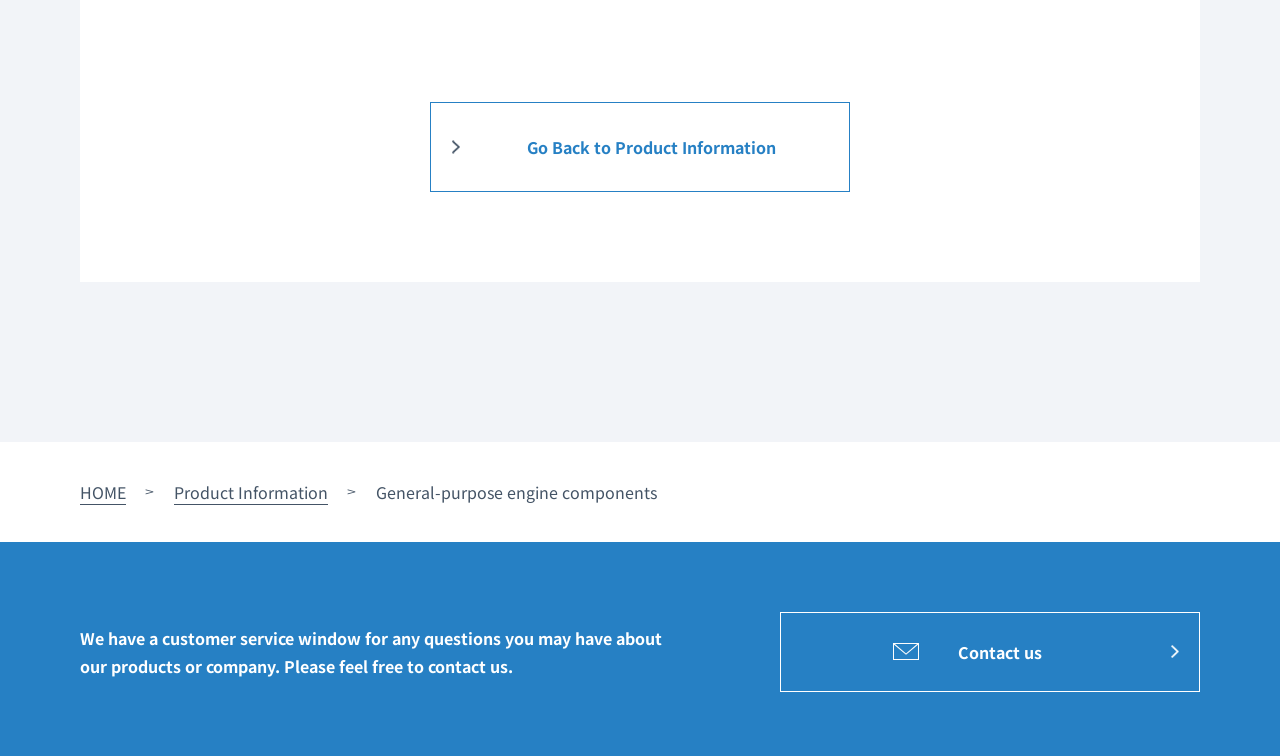Please determine the bounding box of the UI element that matches this description: Product Information. The coordinates should be given as (top-left x, top-left y, bottom-right x, bottom-right y), with all values between 0 and 1.

[0.136, 0.638, 0.256, 0.664]